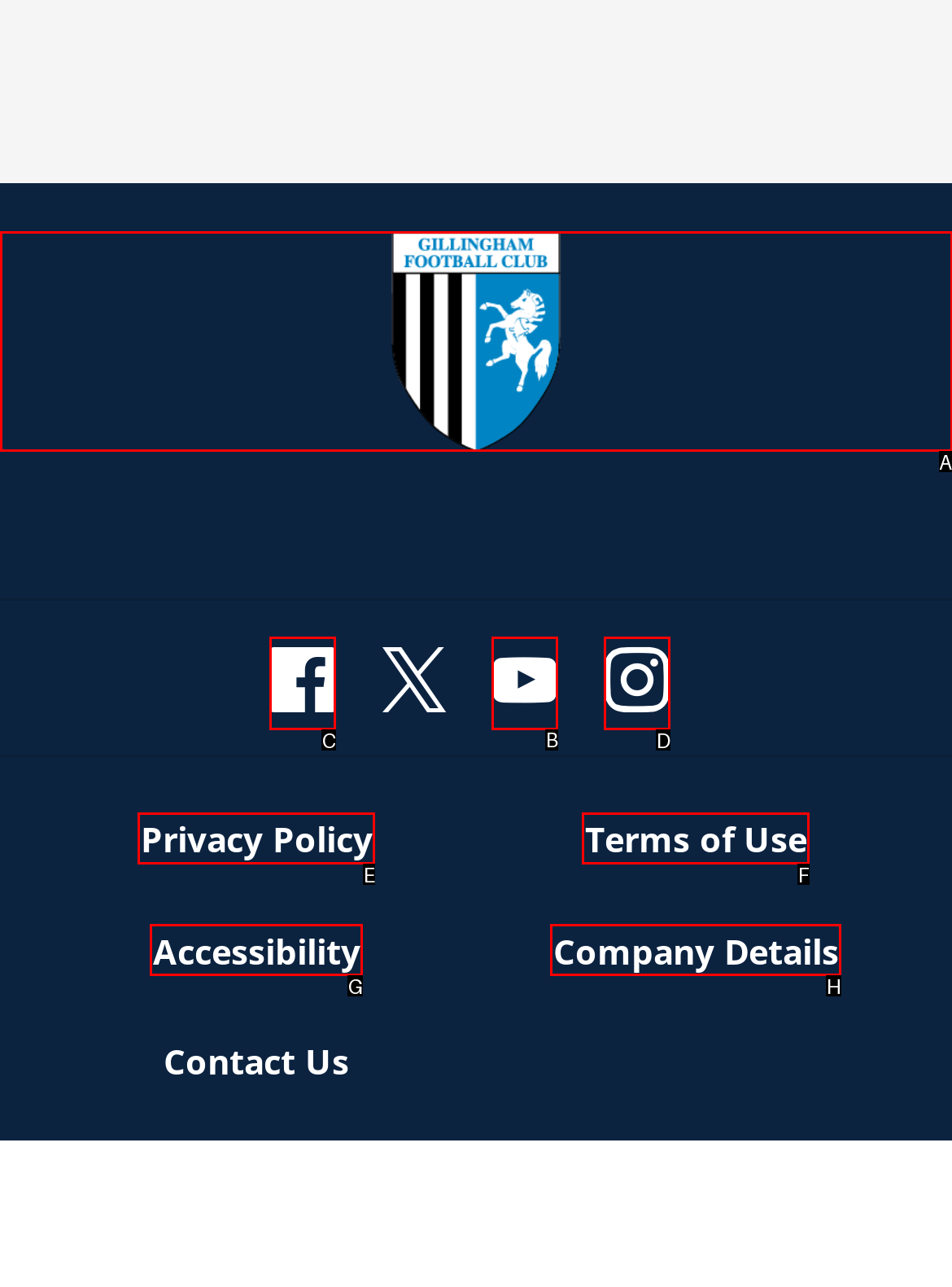Determine the letter of the element I should select to fulfill the following instruction: Visit YouTube. Just provide the letter.

B